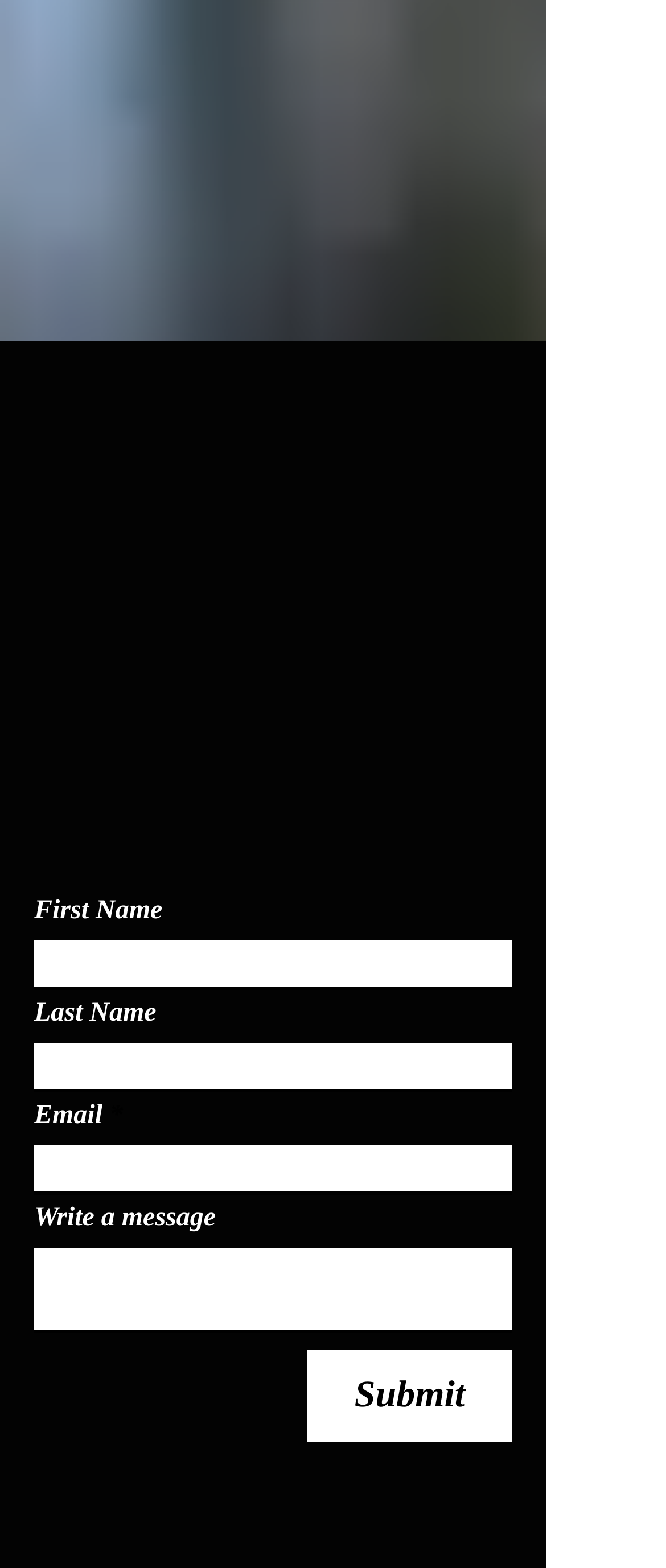Please locate the bounding box coordinates for the element that should be clicked to achieve the following instruction: "Click the Facebook link". Ensure the coordinates are given as four float numbers between 0 and 1, i.e., [left, top, right, bottom].

[0.044, 0.521, 0.113, 0.551]